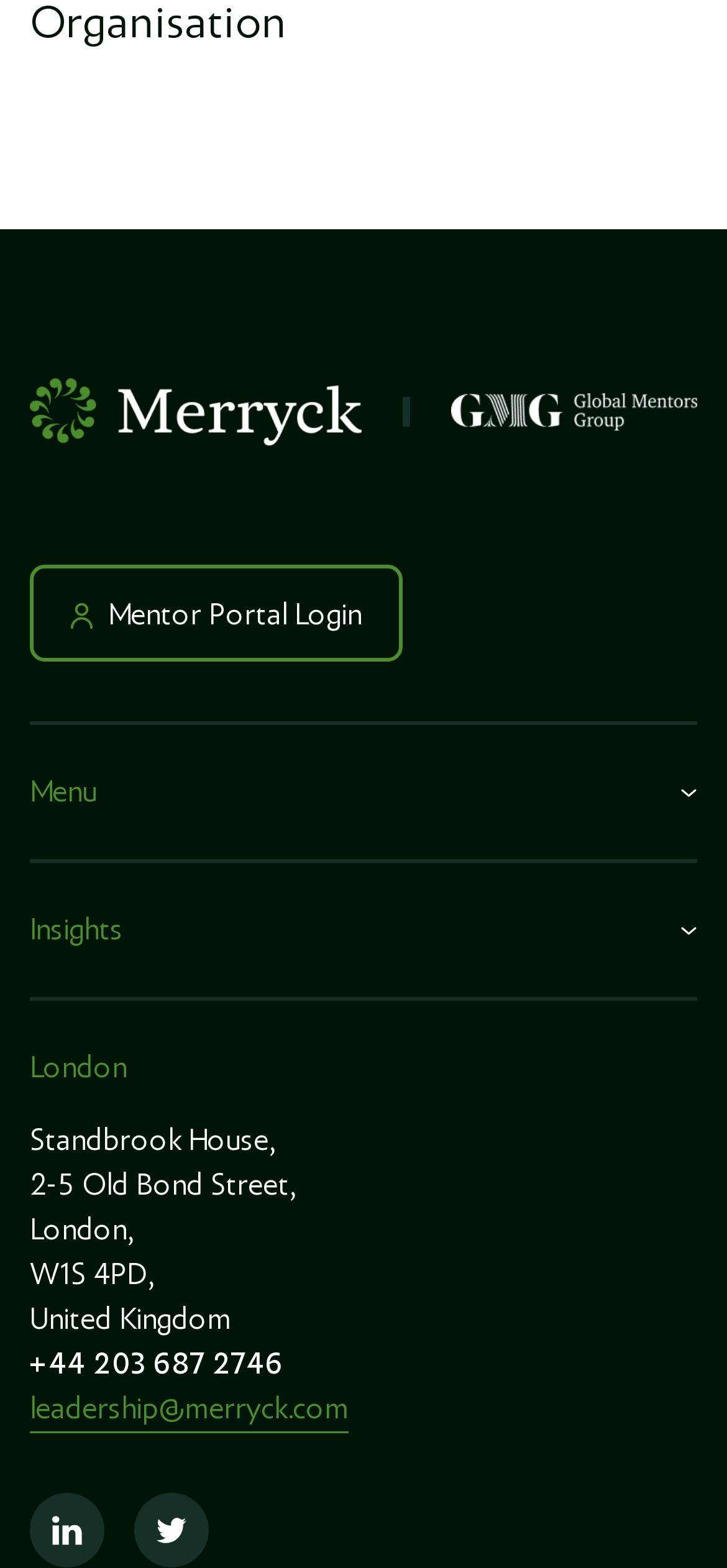How many types of insights are there?
Based on the image, answer the question with as much detail as possible.

I found the 'Insights' section on the webpage, which includes 'Articles', 'Blog', 'Books', so there are 4 types of insights in total.